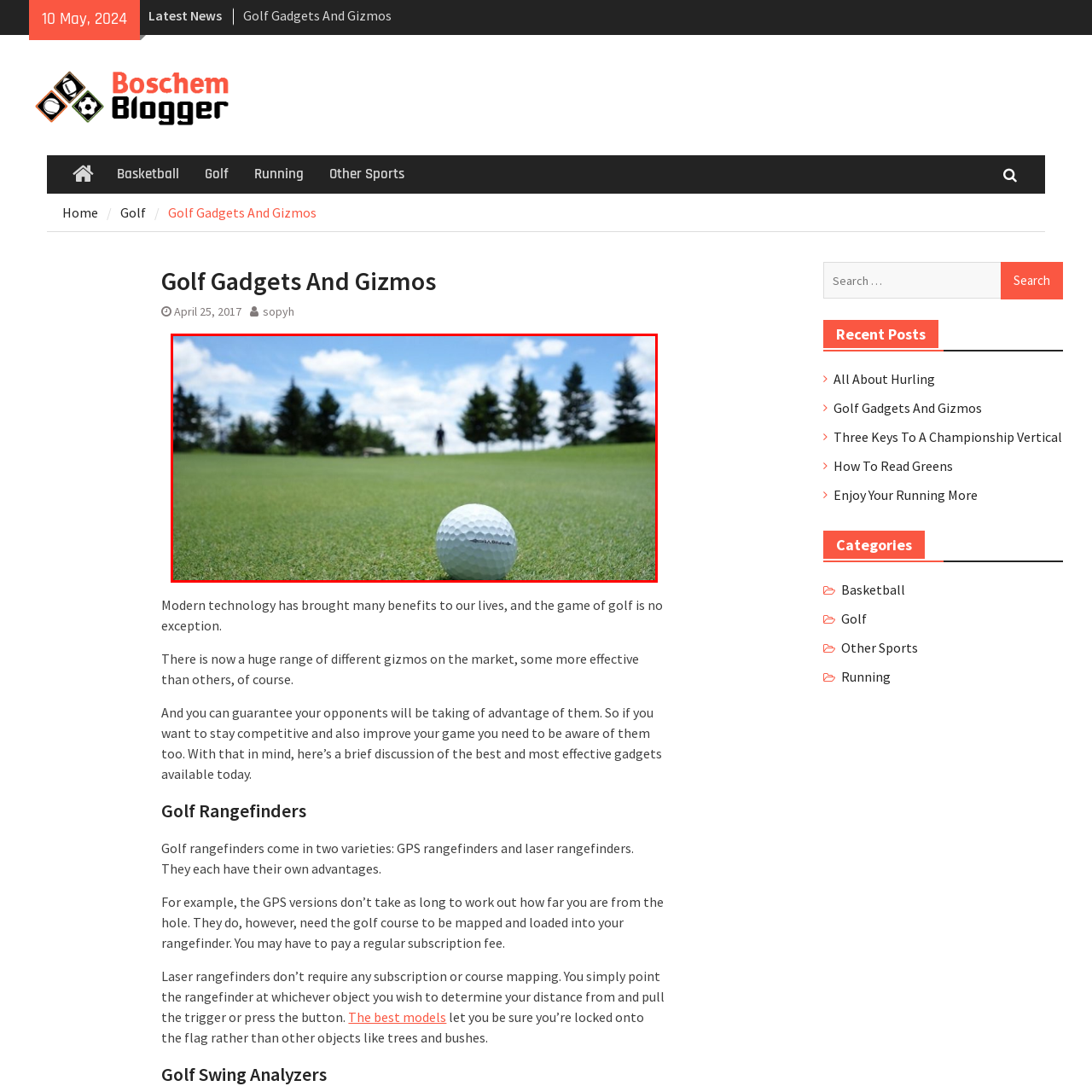Explain in detail what is depicted in the image within the red-bordered box.

This image captures a serene moment on a golf course. In the foreground, a pristine white golf ball rests on lush green grass, its dimples glistening in the sunlight. The background features a beautifully manicured landscape dotted with tall trees, their silhouettes standing against a vivid blue sky adorned with fluffy white clouds. A shadowy figure, likely a golfer, is visible in the distance, hinting at an ongoing game. This scene exemplifies the blend of nature and sport, emphasizing the importance of precision and tranquility in the game of golf.